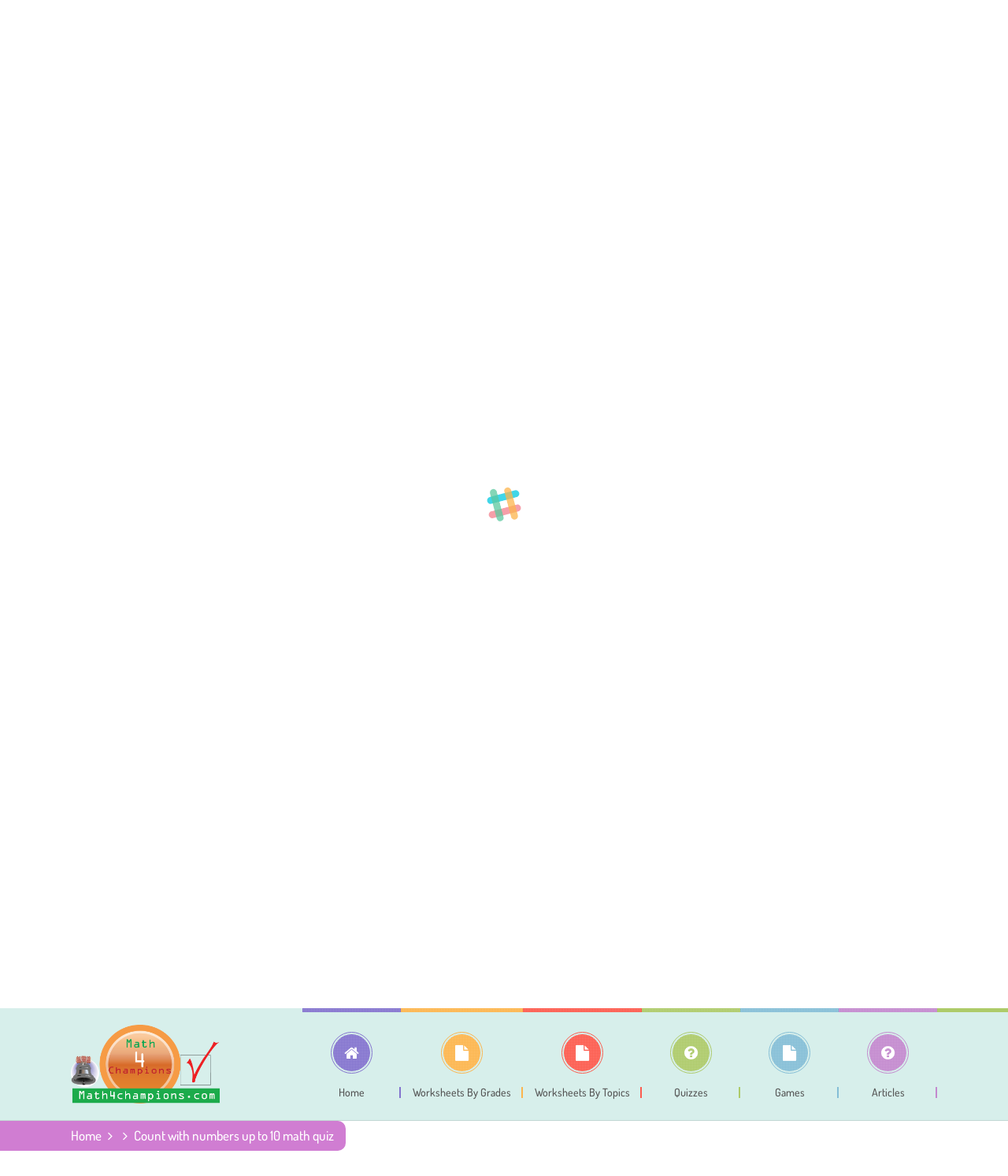Can you pinpoint the bounding box coordinates for the clickable element required for this instruction: "browse Worksheets By Grades"? The coordinates should be four float numbers between 0 and 1, i.e., [left, top, right, bottom].

[0.398, 0.857, 0.519, 0.934]